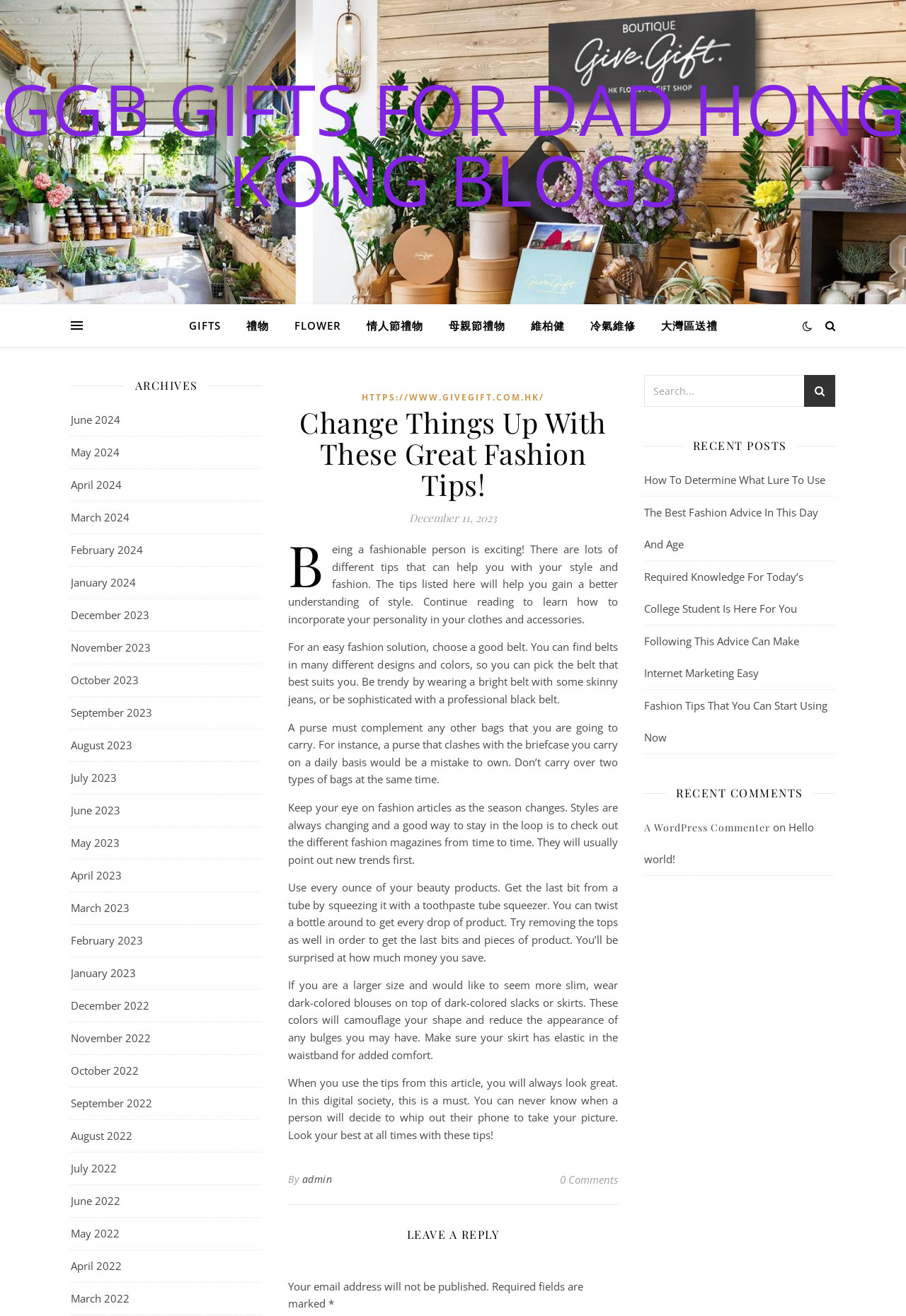Identify the first-level heading on the webpage and generate its text content.

Change Things Up With These Great Fashion Tips!